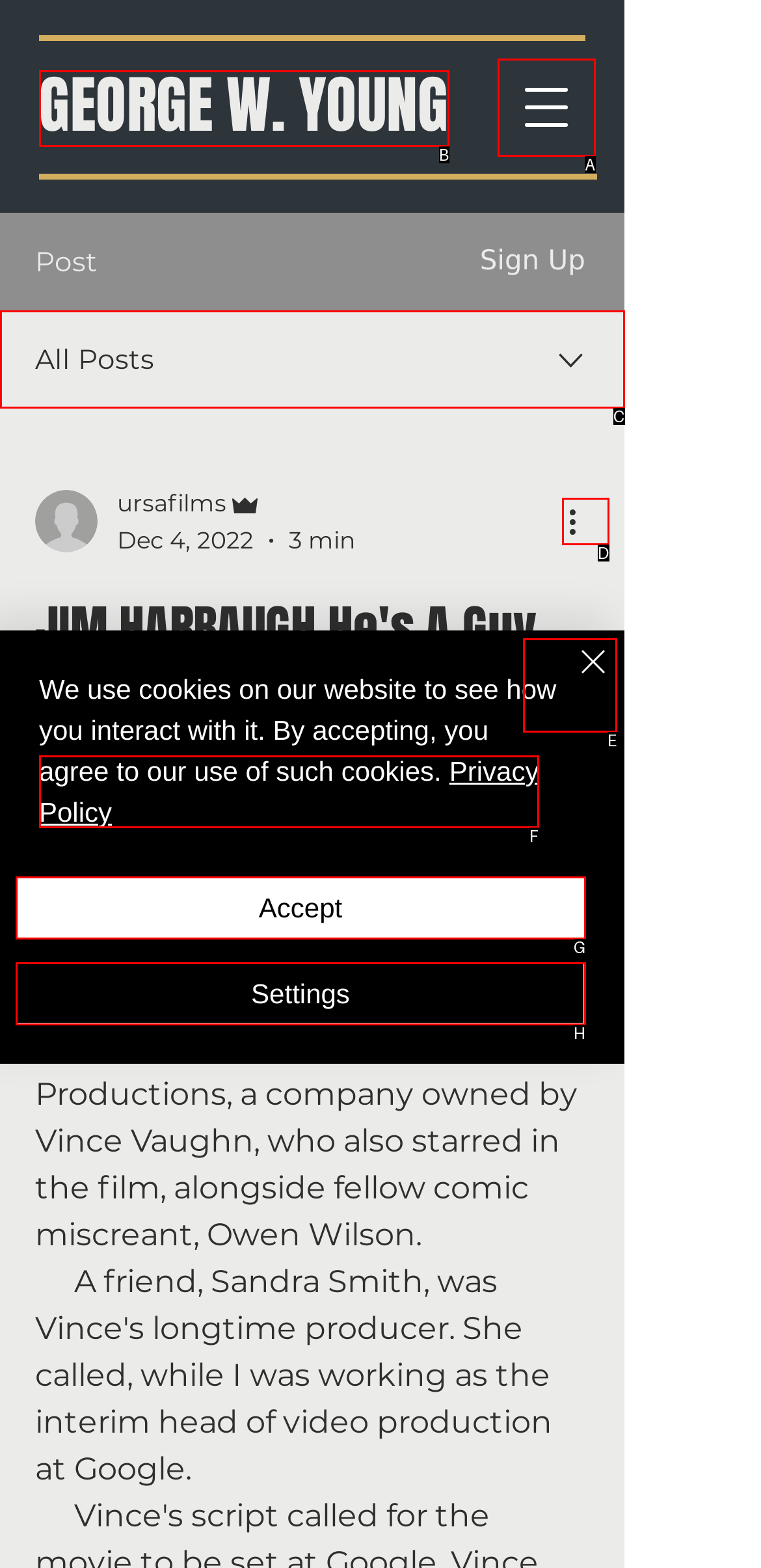Select the HTML element that corresponds to the description: Privacy Policy
Reply with the letter of the correct option from the given choices.

F